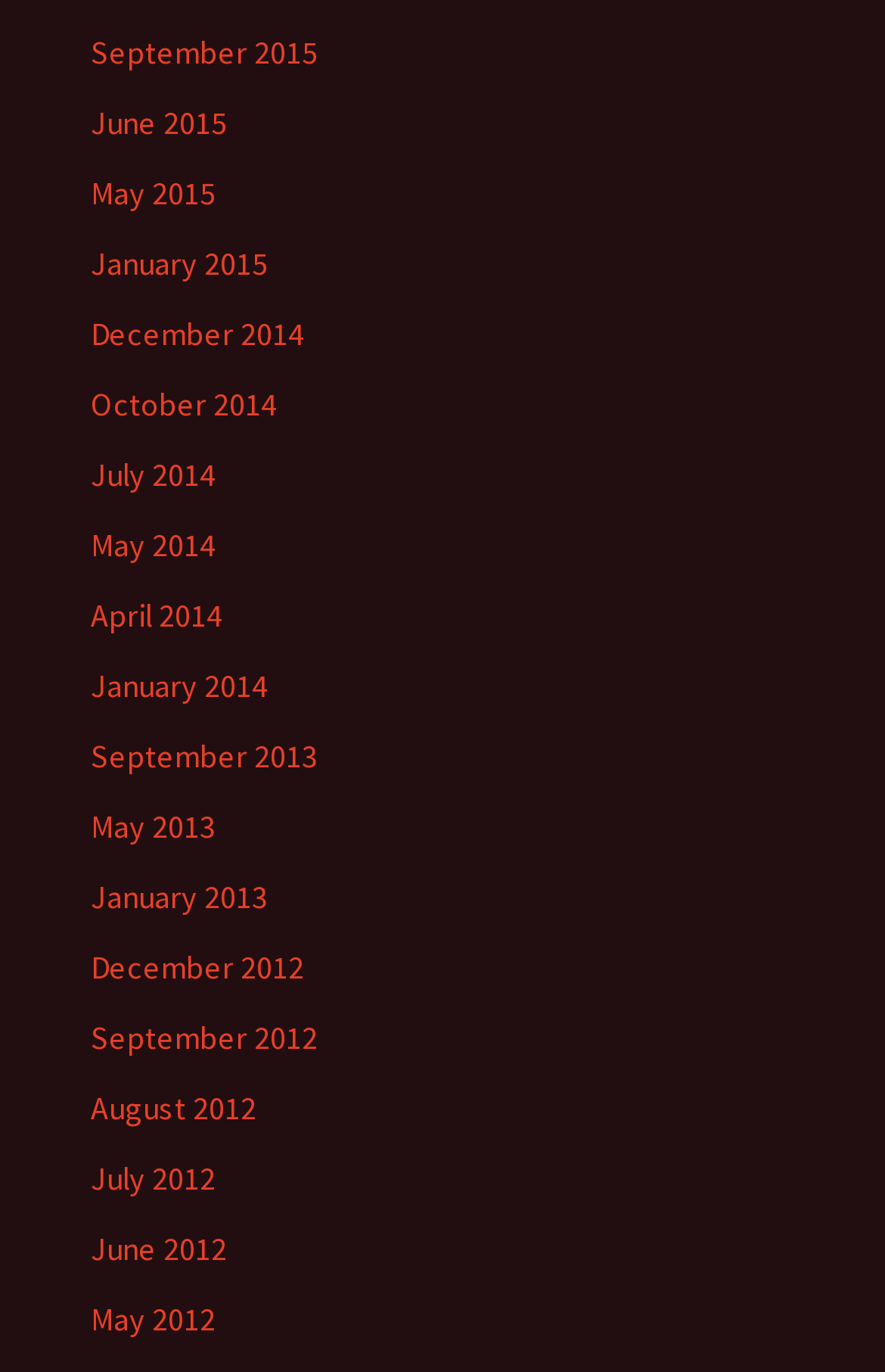How many links are there for the year 2015?
Based on the visual details in the image, please answer the question thoroughly.

I counted the number of links for the year 2015 and found that there are three links: September 2015, June 2015, and May 2015.